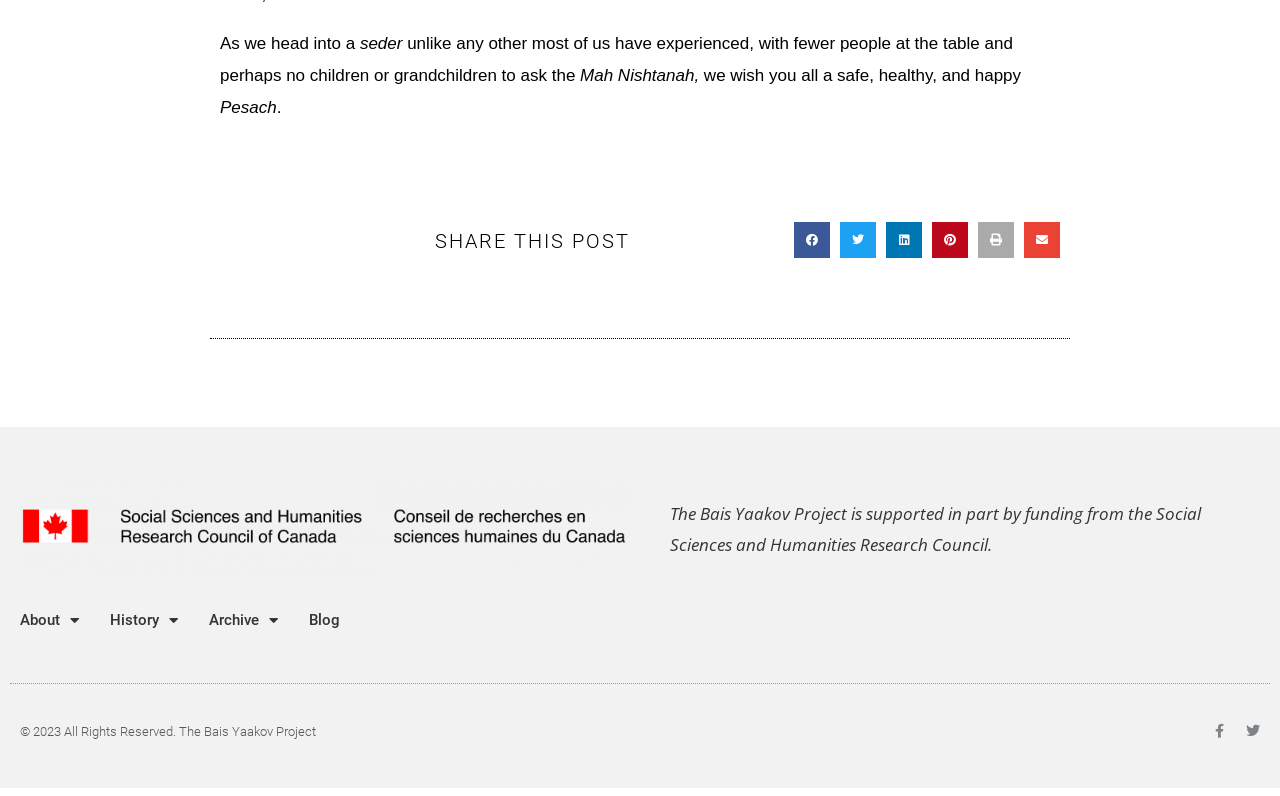What organization is supporting the Bais Yaakov Project?
Carefully analyze the image and provide a detailed answer to the question.

The webpage mentions that the Bais Yaakov Project is supported in part by funding from the Social Sciences and Humanities Research Council, indicating that this organization is providing financial support to the project.